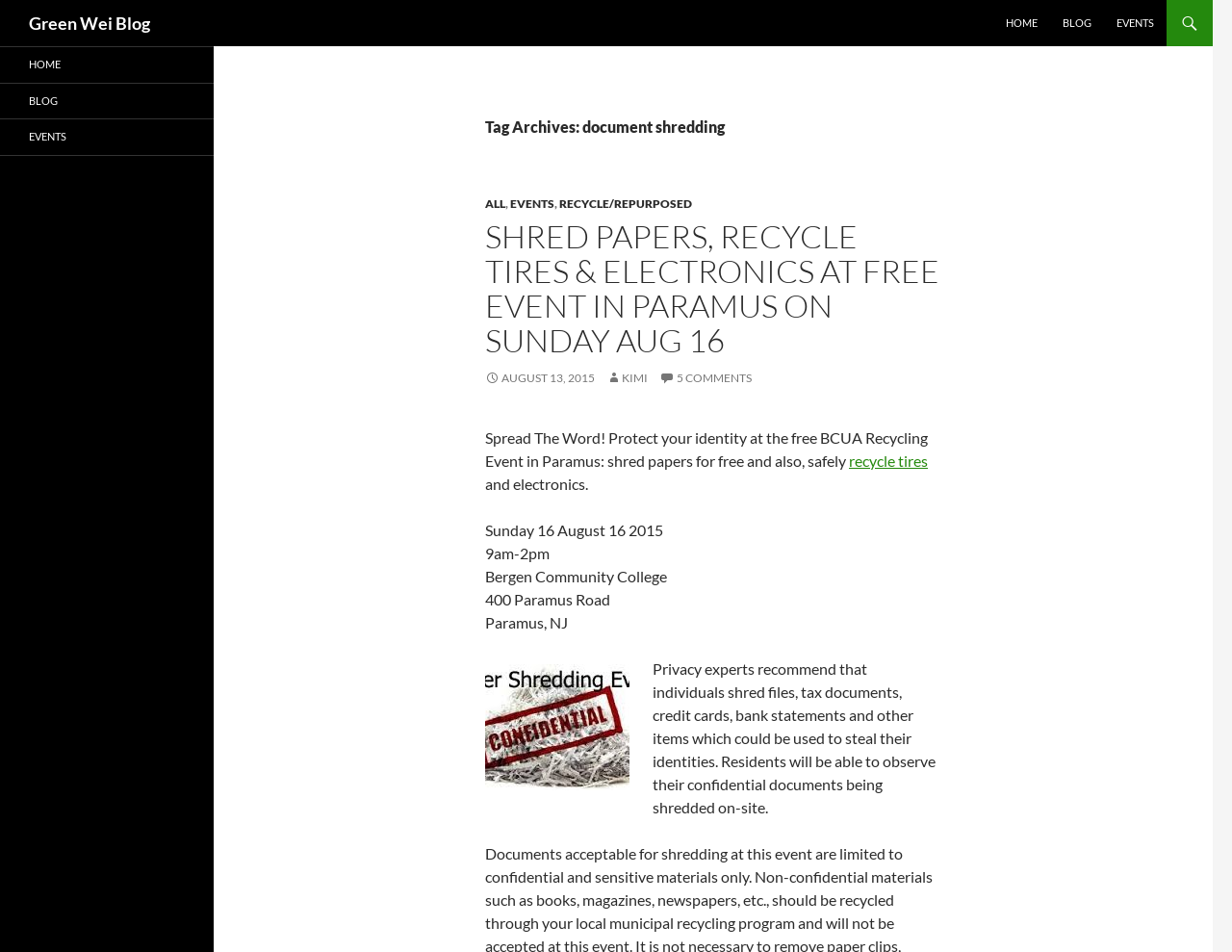Answer the question below using just one word or a short phrase: 
How many comments does the blog post have?

5